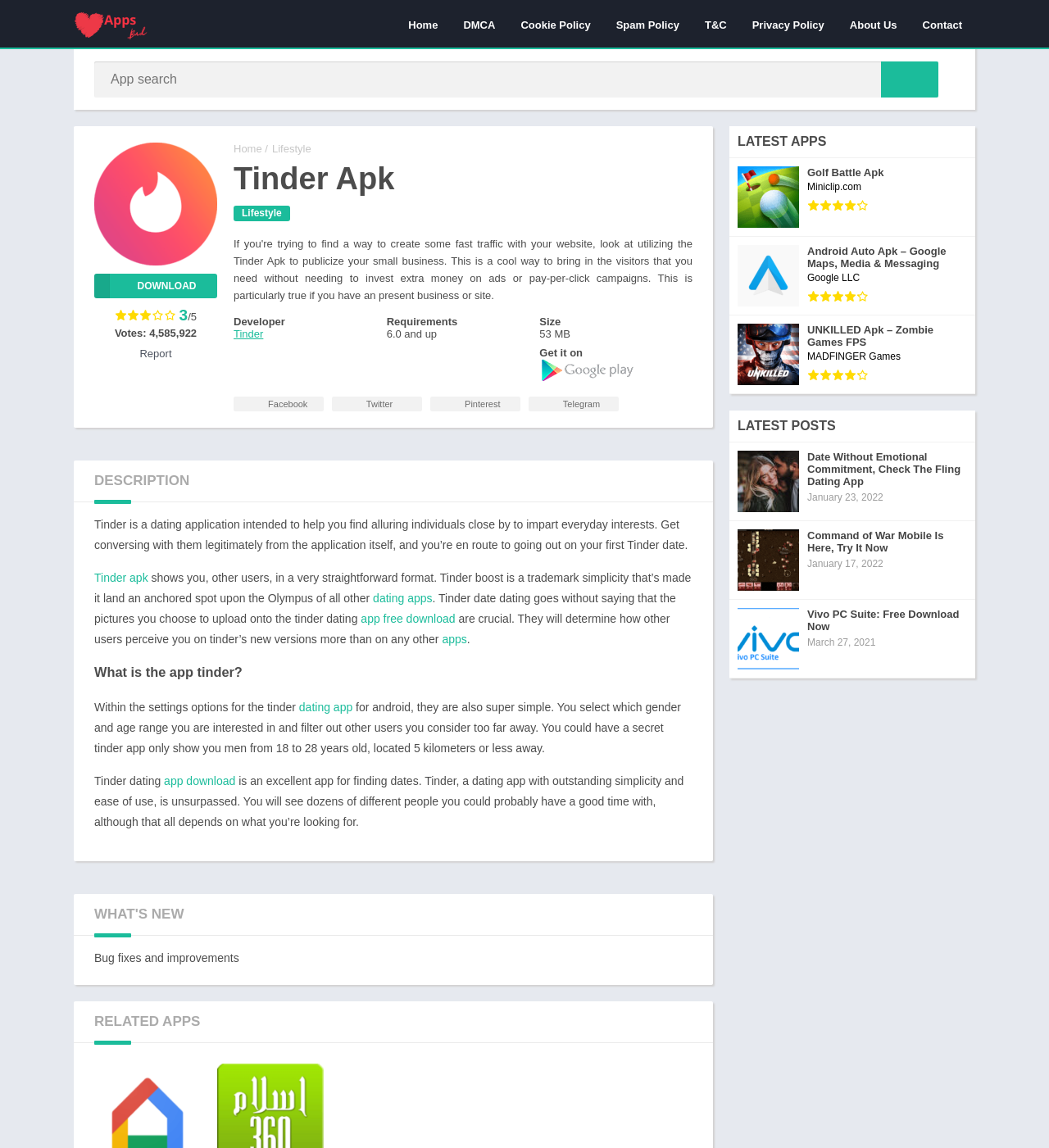What is the minimum Android version required to run this application?
Could you answer the question in a detailed manner, providing as much information as possible?

The webpage provides information about the application's requirements, including the Android version, which is specified as '6.0 and up'.